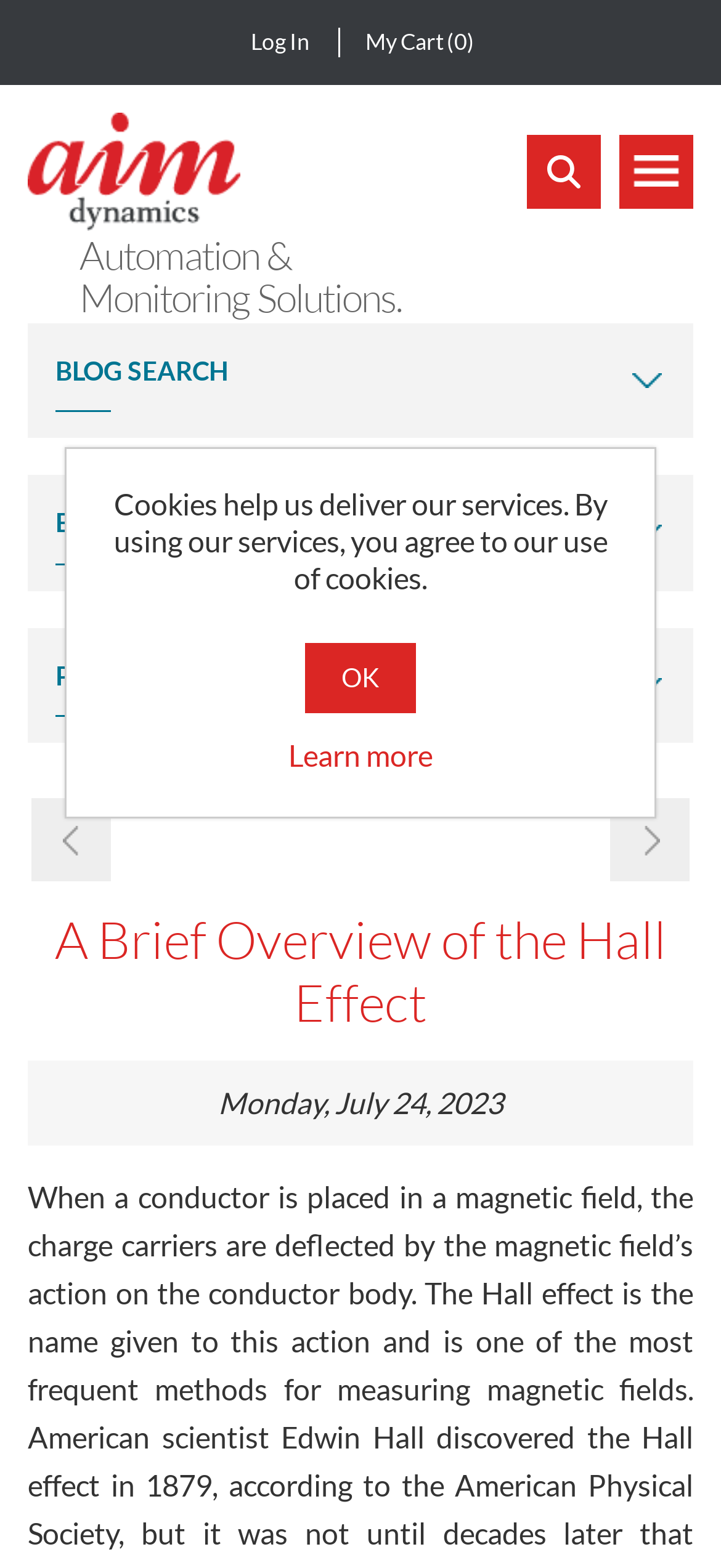Analyze the image and provide a detailed answer to the question: What is the company name?

The company name can be found in the top-left corner of the webpage, where the logo is located. The image element with the text 'Aim Dynamics' is a clear indication of the company's name.